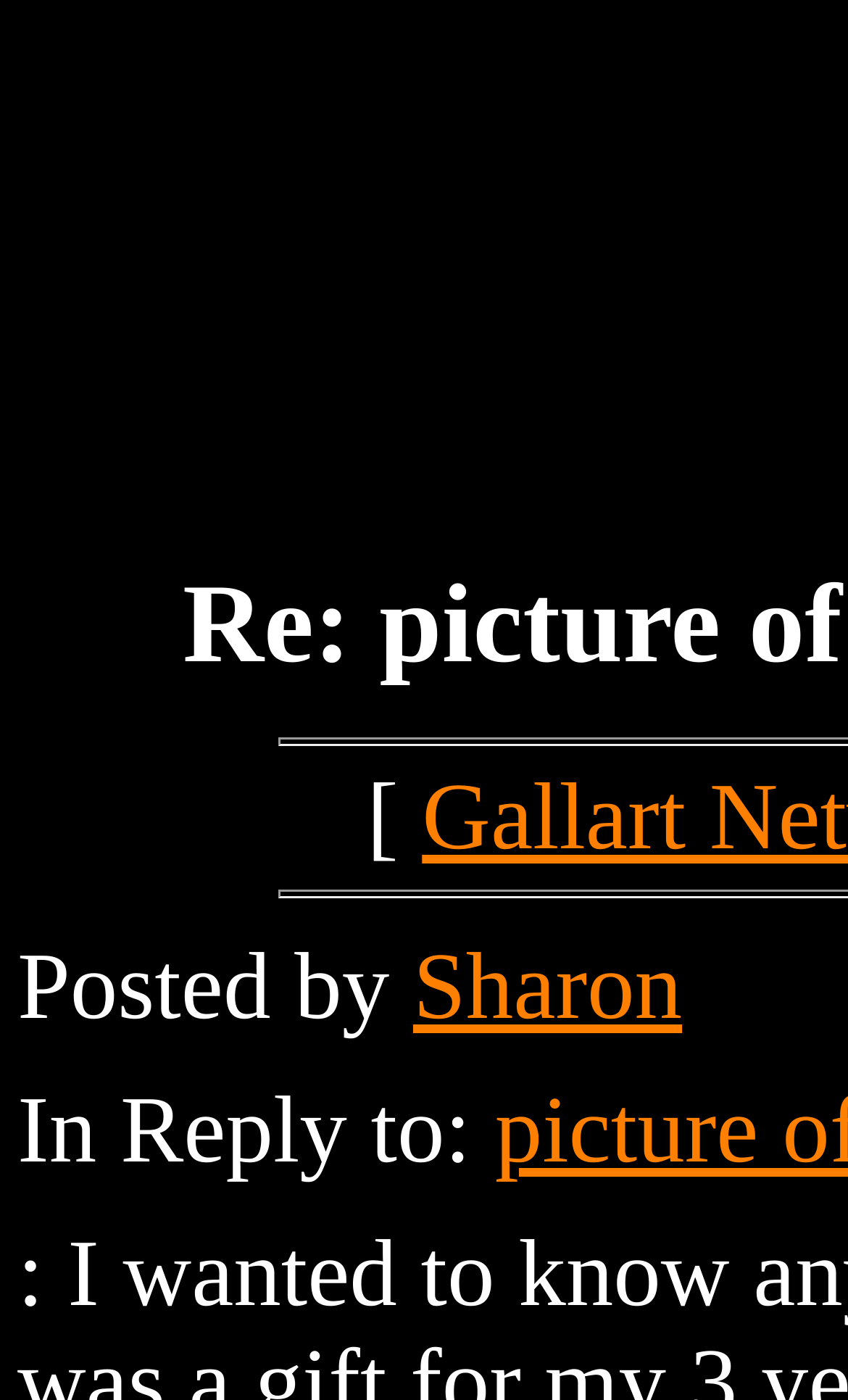Determine the bounding box coordinates (top-left x, top-left y, bottom-right x, bottom-right y) of the UI element described in the following text: Sharon

[0.487, 0.668, 0.804, 0.742]